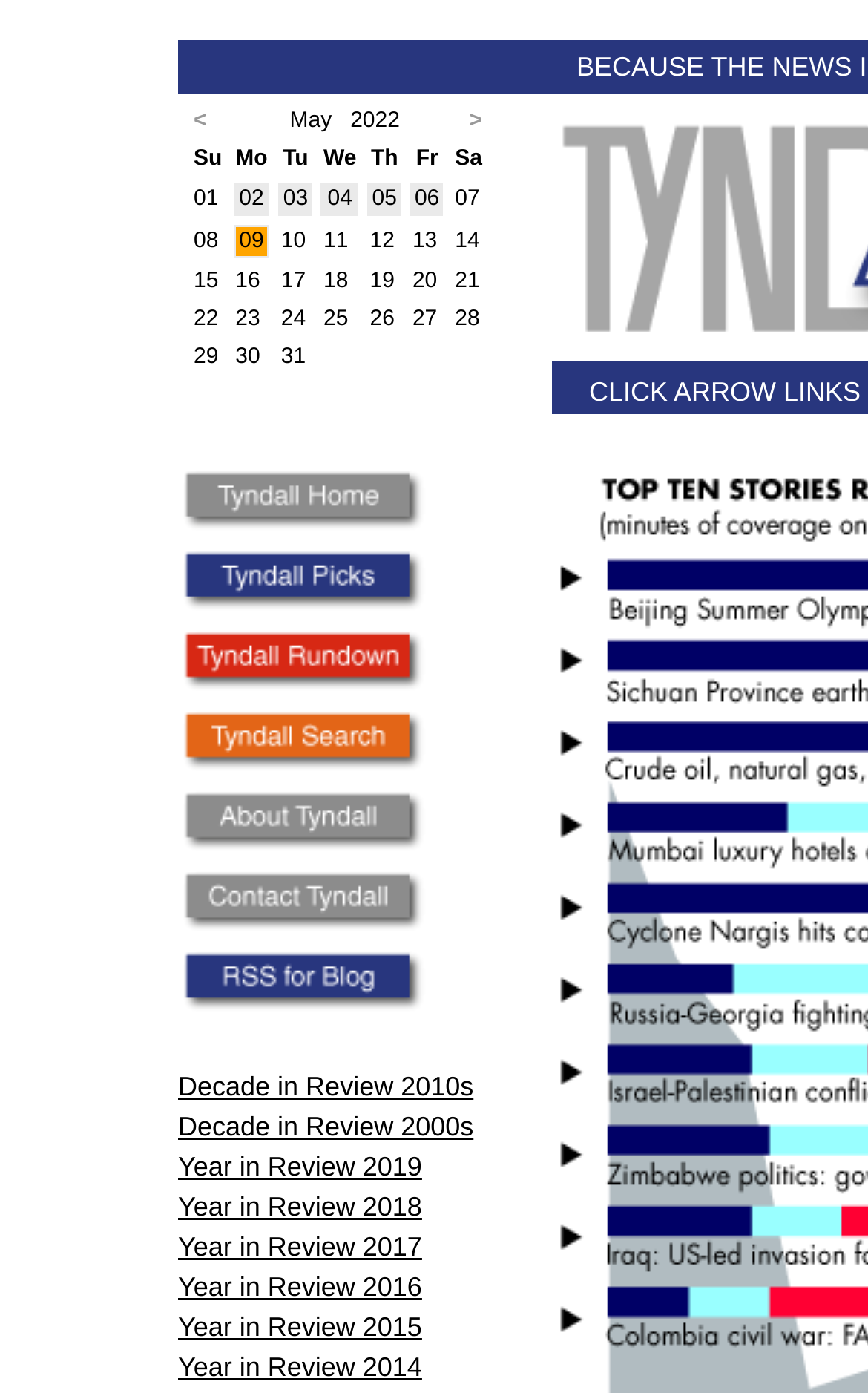Analyze the image and provide a detailed answer to the question: How many columnheaders are there in the table?

I looked at the table and saw that there are 7 columnheaders: 'Su', 'Mo', 'Tu', 'We', 'Th', 'Fr', and 'Sa'.